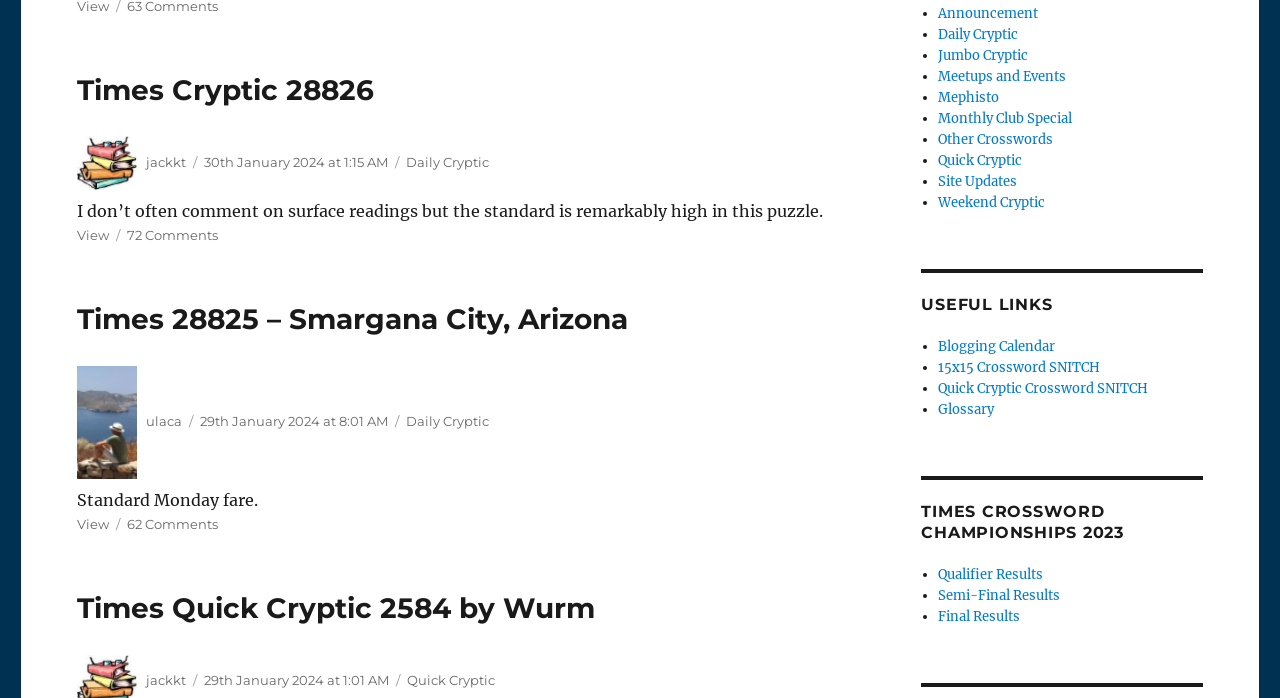Please mark the bounding box coordinates of the area that should be clicked to carry out the instruction: "Go to Quick Cryptic".

[0.733, 0.217, 0.798, 0.242]